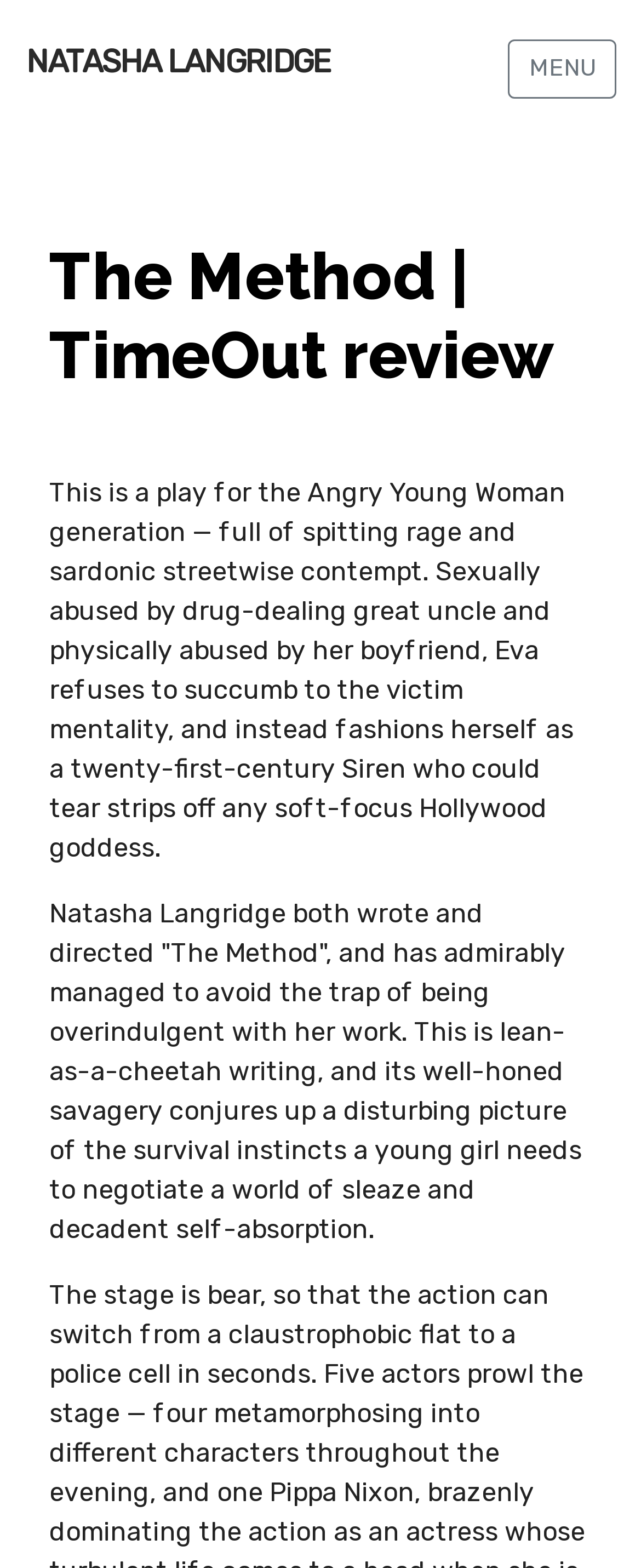Please use the details from the image to answer the following question comprehensively:
What is the tone of the play?

The webpage describes the play as having 'sardonic streetwise contempt' and 'spitting rage', which suggests that the tone of the play is sarcastic and angry. The use of words like 'sardonic' and 'spitting' implies a strong sense of frustration and criticism.